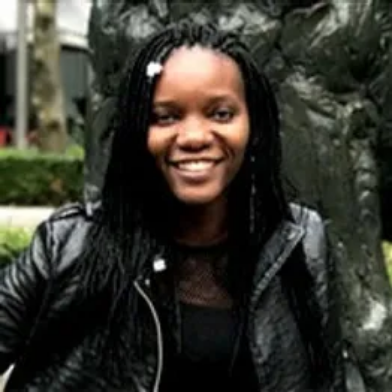Break down the image and describe each part extensively.

The image features a young woman with long braids, smiling warmly while seated outdoors. She is dressed in a black leather jacket, giving her a stylish and confident appearance. The background suggests a park-like setting with greenery, which contrasts beautifully with her attire. This vibrant scene captures a moment of joy and self-assurance, reflecting a sense of connection with her surroundings. The woman’s expression and posture convey positivity and approachability, making the image engaging and uplifting.